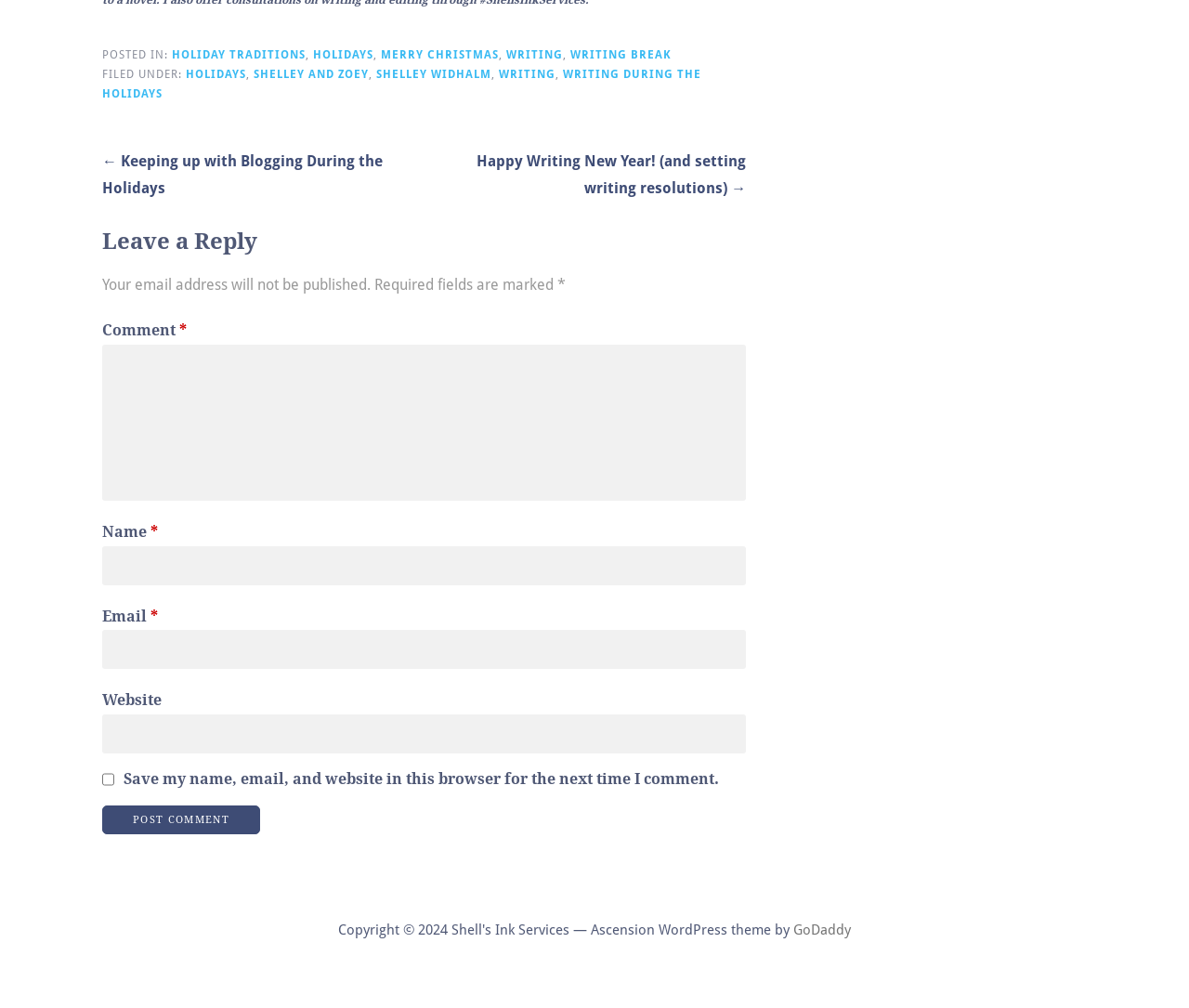Please identify the bounding box coordinates for the region that you need to click to follow this instruction: "Enter your comment".

[0.086, 0.342, 0.628, 0.497]